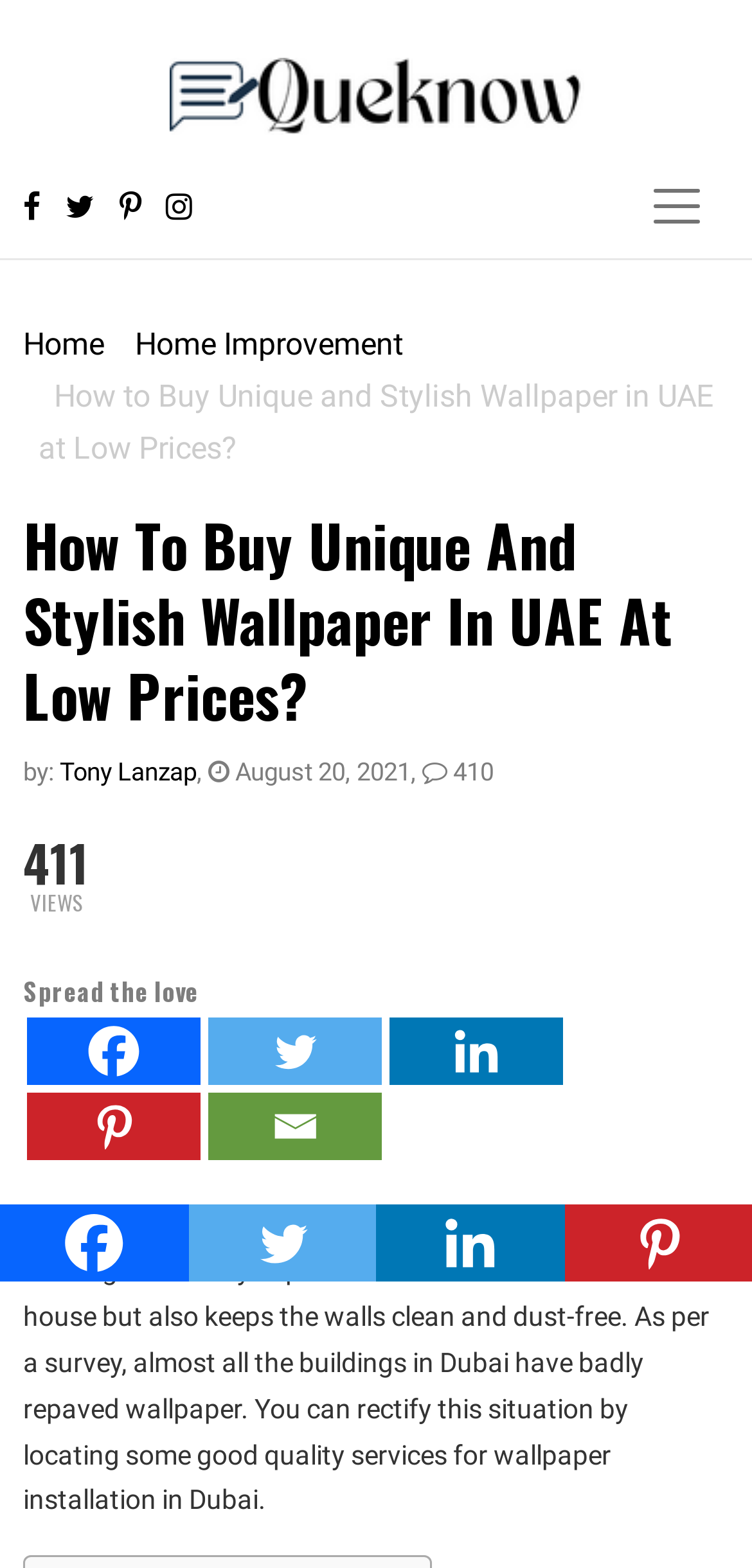Identify the bounding box coordinates of the clickable region to carry out the given instruction: "Toggle navigation".

[0.831, 0.108, 0.969, 0.155]